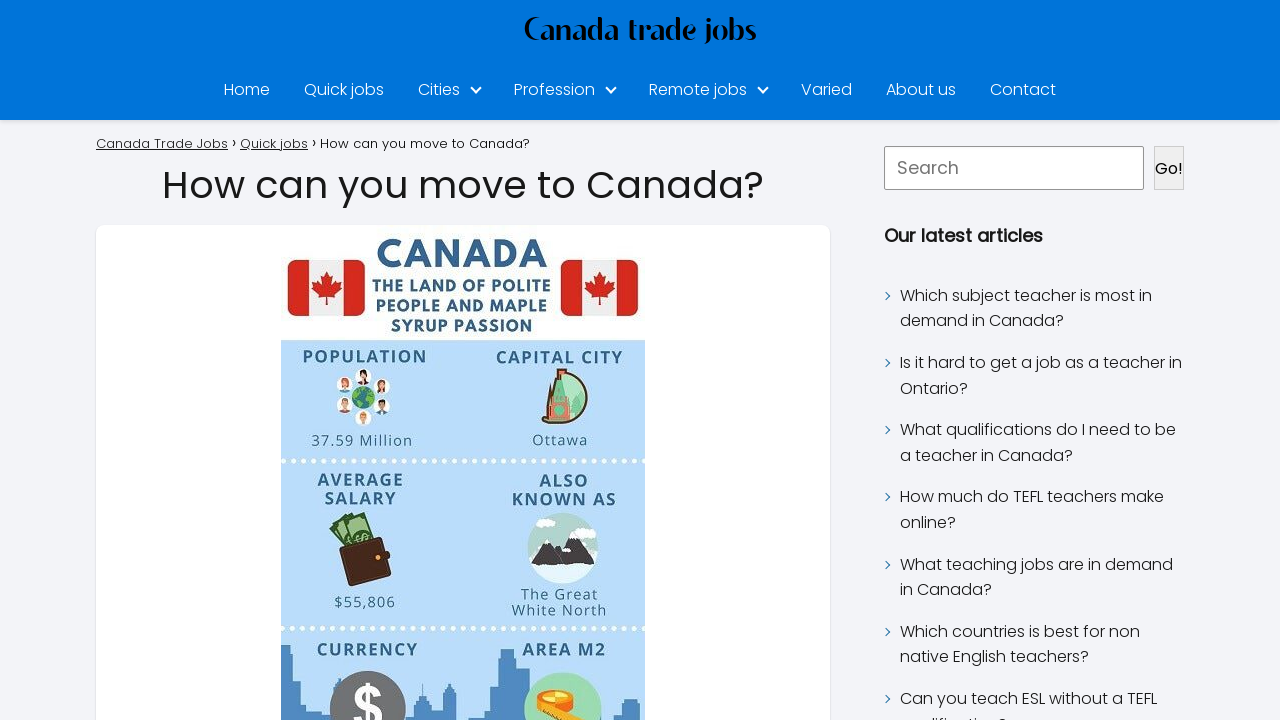What is the name of the website?
Provide a detailed and extensive answer to the question.

I determined the name of the website by looking at the link element with the text 'Canada Trade Jobs' at the top of the webpage, which is likely the logo or title of the website.